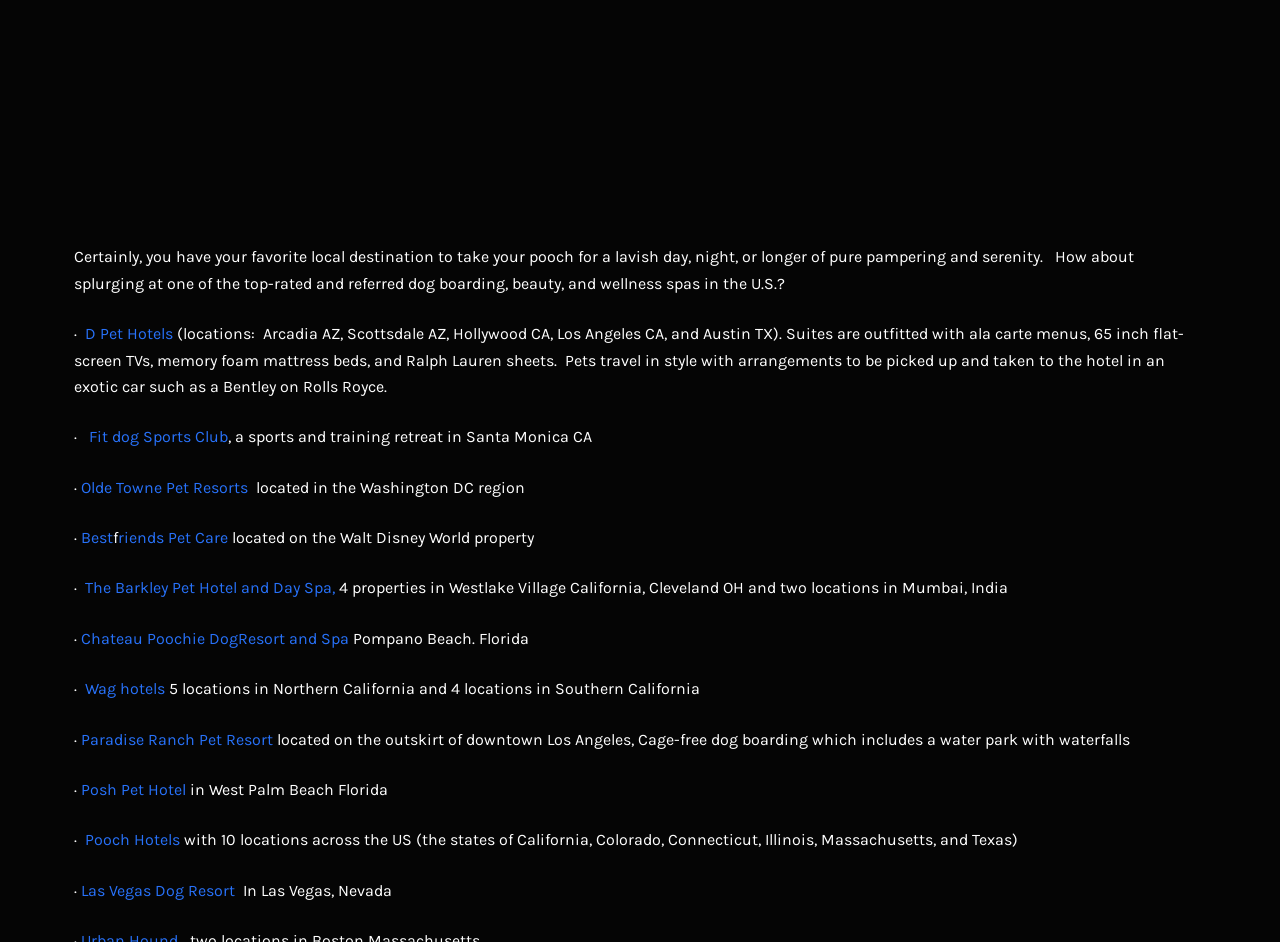Identify the bounding box coordinates of the clickable section necessary to follow the following instruction: "Visit D Pet Hotels". The coordinates should be presented as four float numbers from 0 to 1, i.e., [left, top, right, bottom].

[0.066, 0.344, 0.135, 0.364]